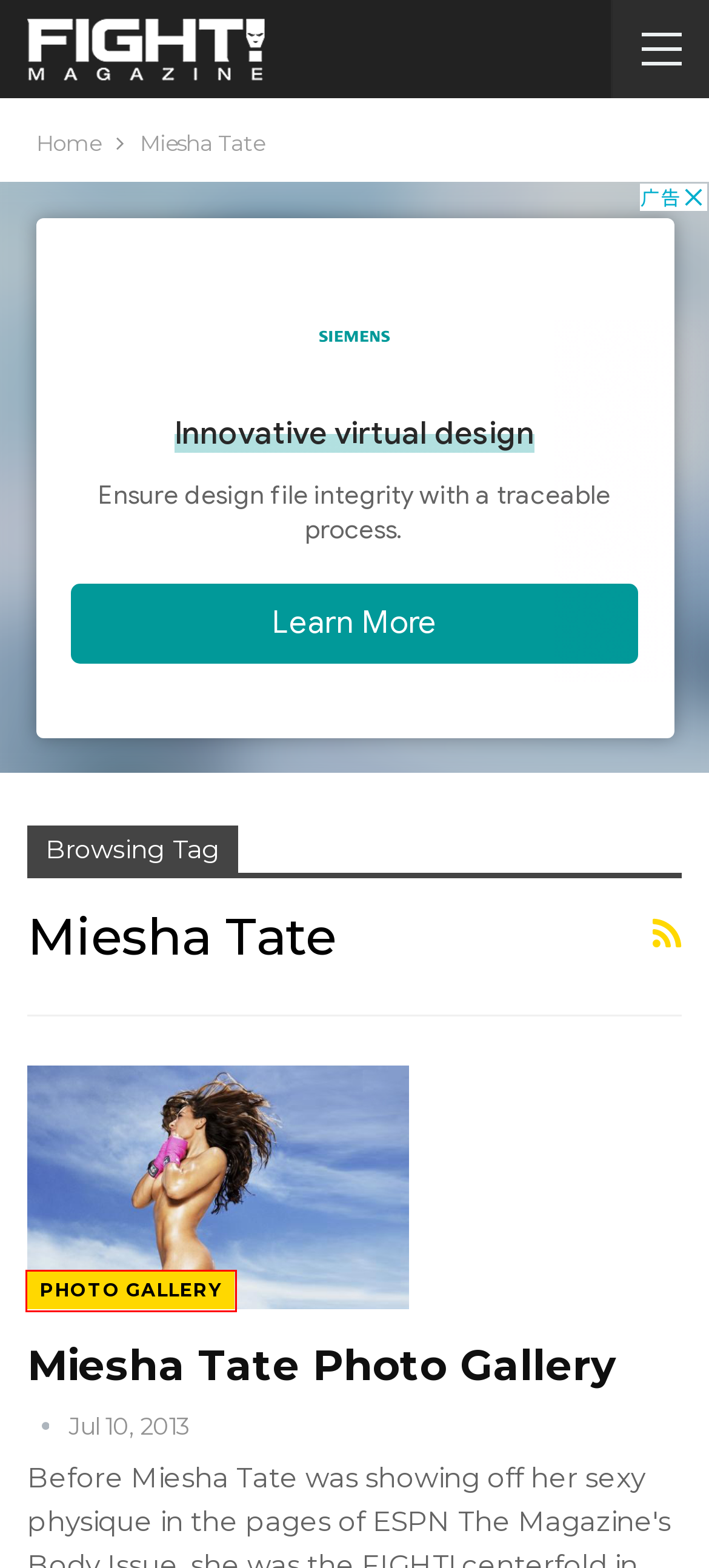Evaluate the webpage screenshot and identify the element within the red bounding box. Select the webpage description that best fits the new webpage after clicking the highlighted element. Here are the candidates:
A. August 2013 – FIGHT! Magazine
B. The 10 Baddest Girls in MMA – FIGHT! Magazine
C. July 2014 – FIGHT! Magazine
D. April 2012 – FIGHT! Magazine
E. Photo Gallery – FIGHT! Magazine
F. FIGHT! Magazine – Mixed Martial Arts Life
G. Nate Diaz: Built for Success – FIGHT! Magazine
H. Miesha Tate Photo Gallery – FIGHT! Magazine

E